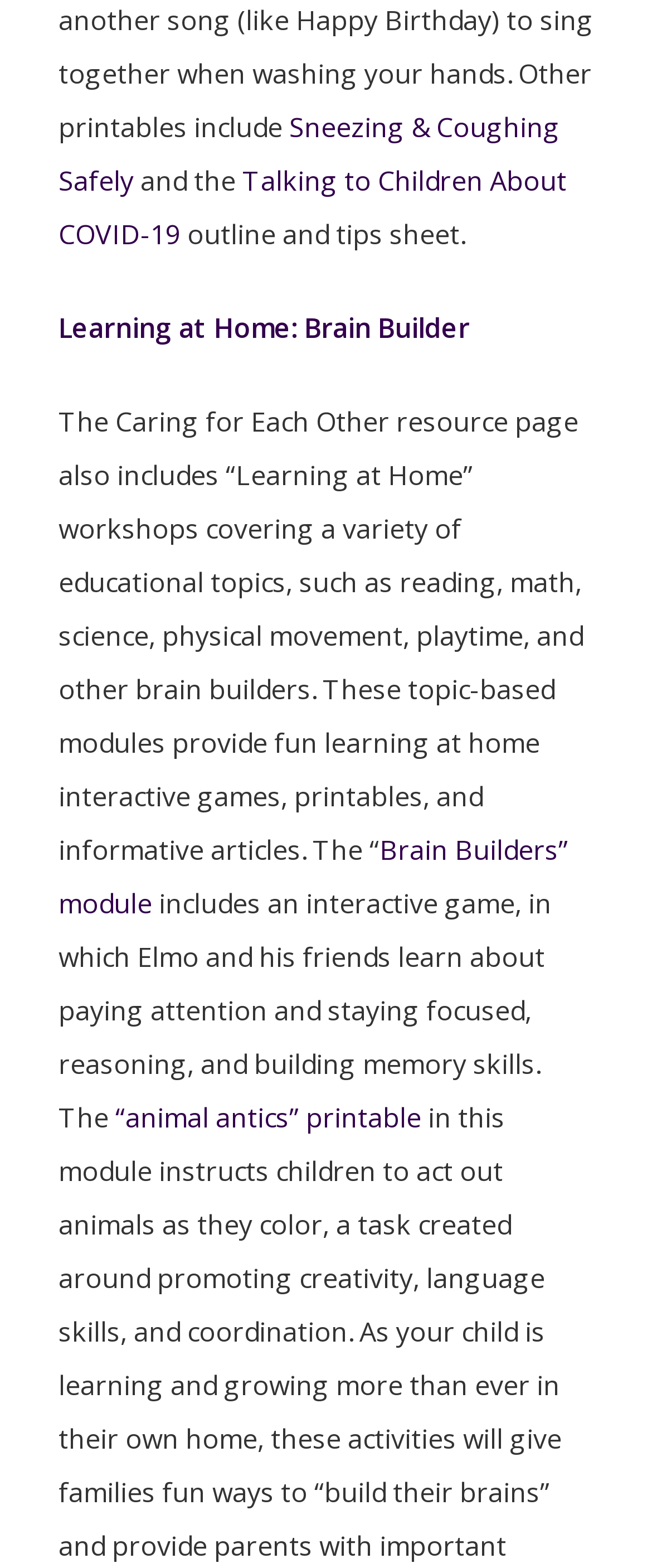Specify the bounding box coordinates (top-left x, top-left y, bottom-right x, bottom-right y) of the UI element in the screenshot that matches this description: Talking to Children About COVID-19

[0.09, 0.104, 0.869, 0.161]